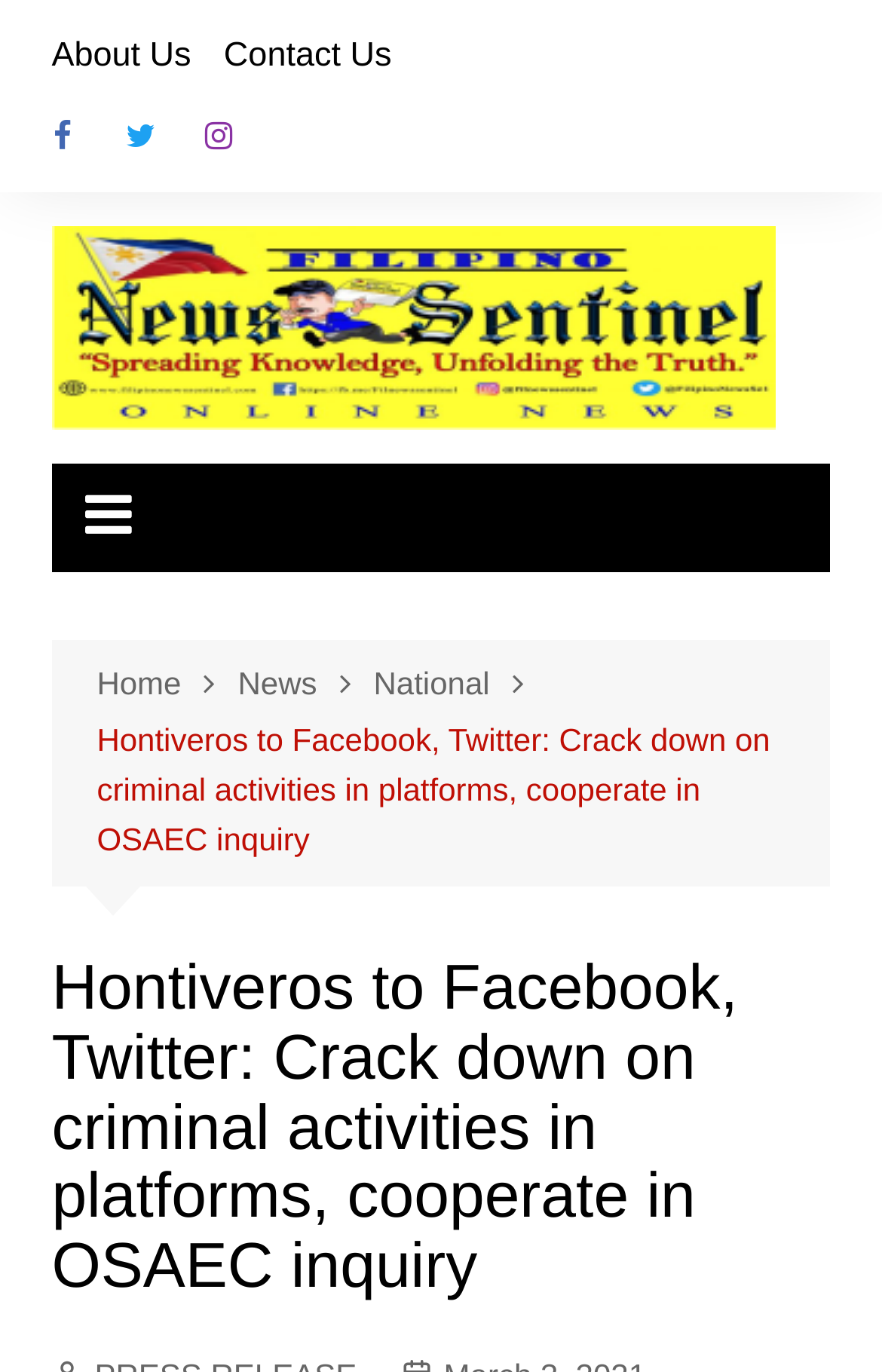Determine the bounding box coordinates for the area you should click to complete the following instruction: "Visit Facebook page".

[0.033, 0.074, 0.11, 0.124]